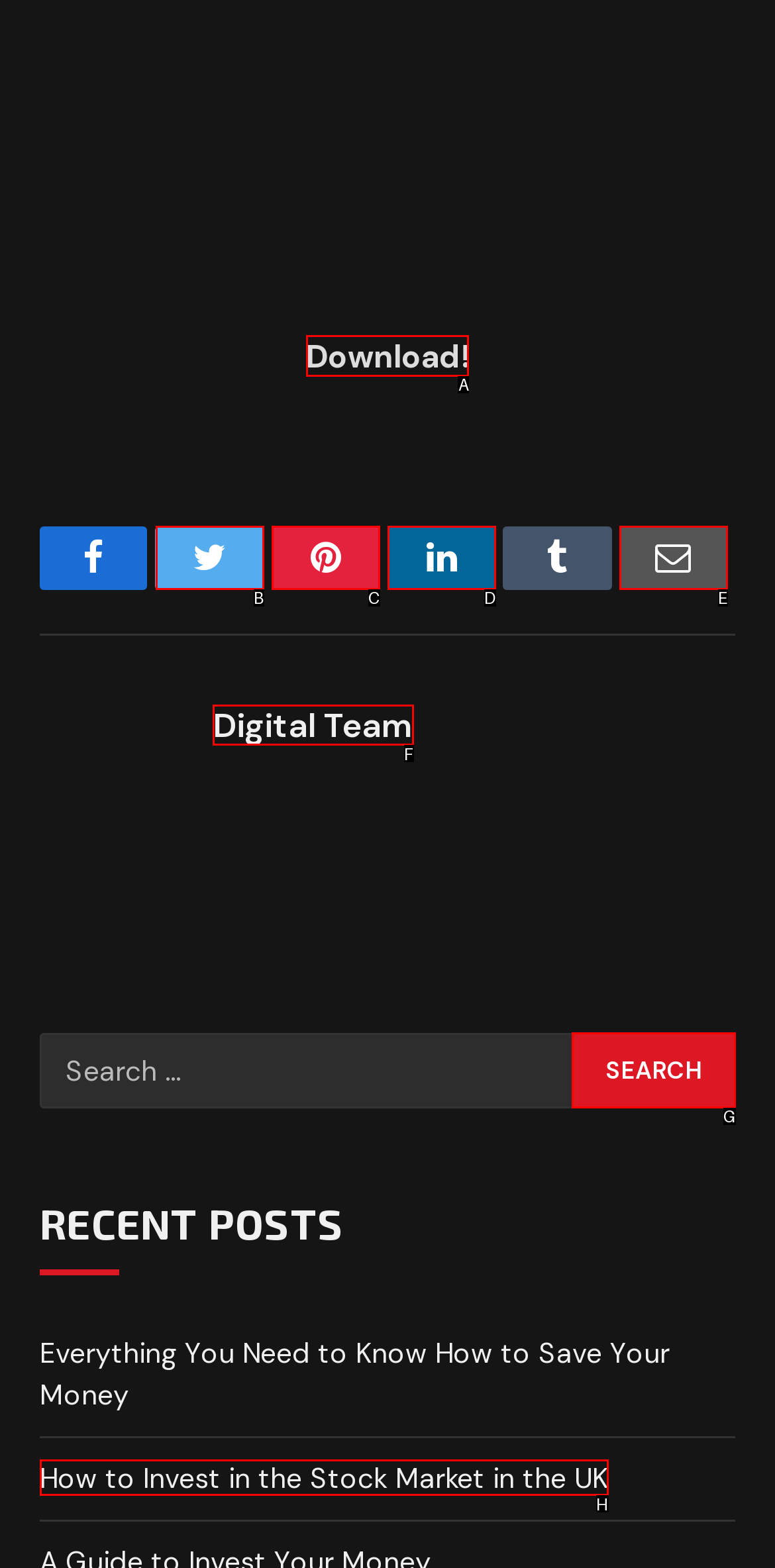To complete the instruction: Download something, which HTML element should be clicked?
Respond with the option's letter from the provided choices.

A